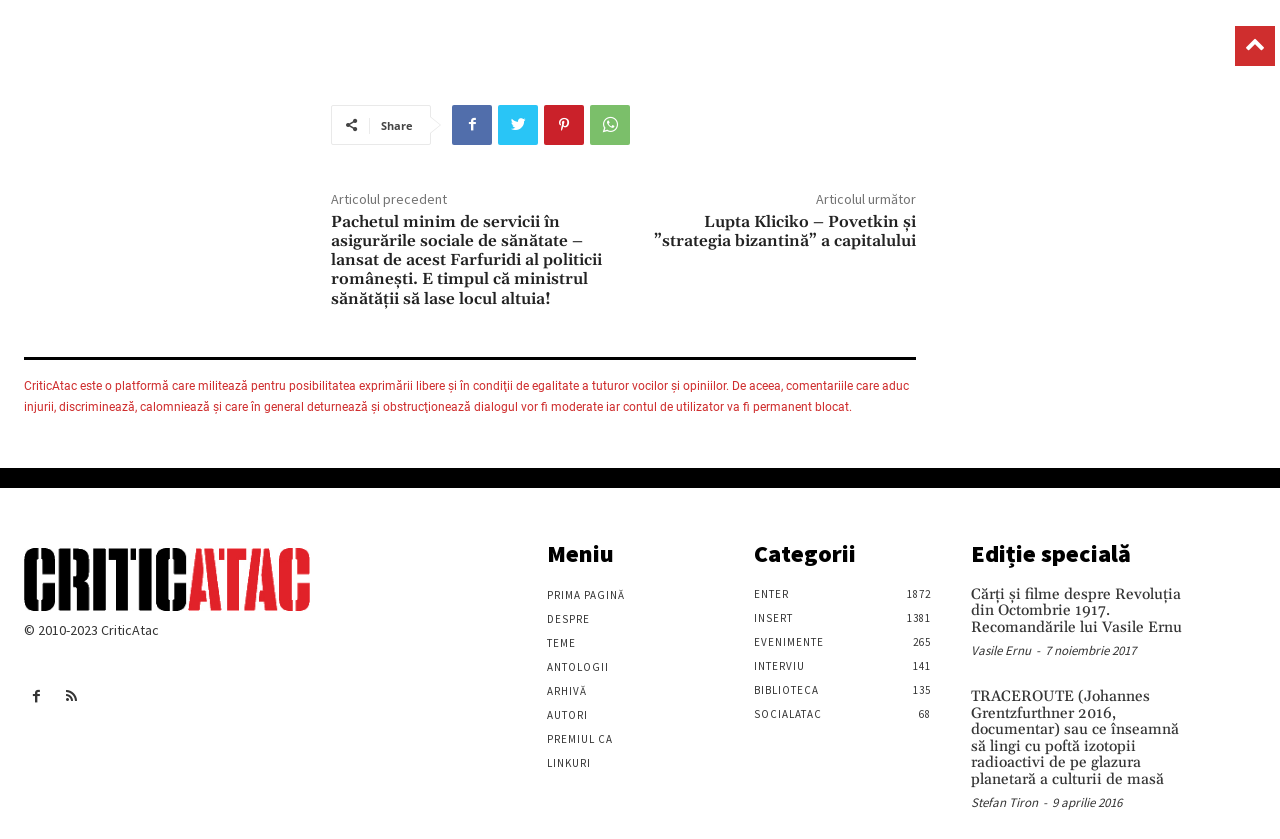Determine the bounding box coordinates of the region that needs to be clicked to achieve the task: "Visit the 'PRIMA PAGINĂ' page".

[0.427, 0.701, 0.488, 0.717]